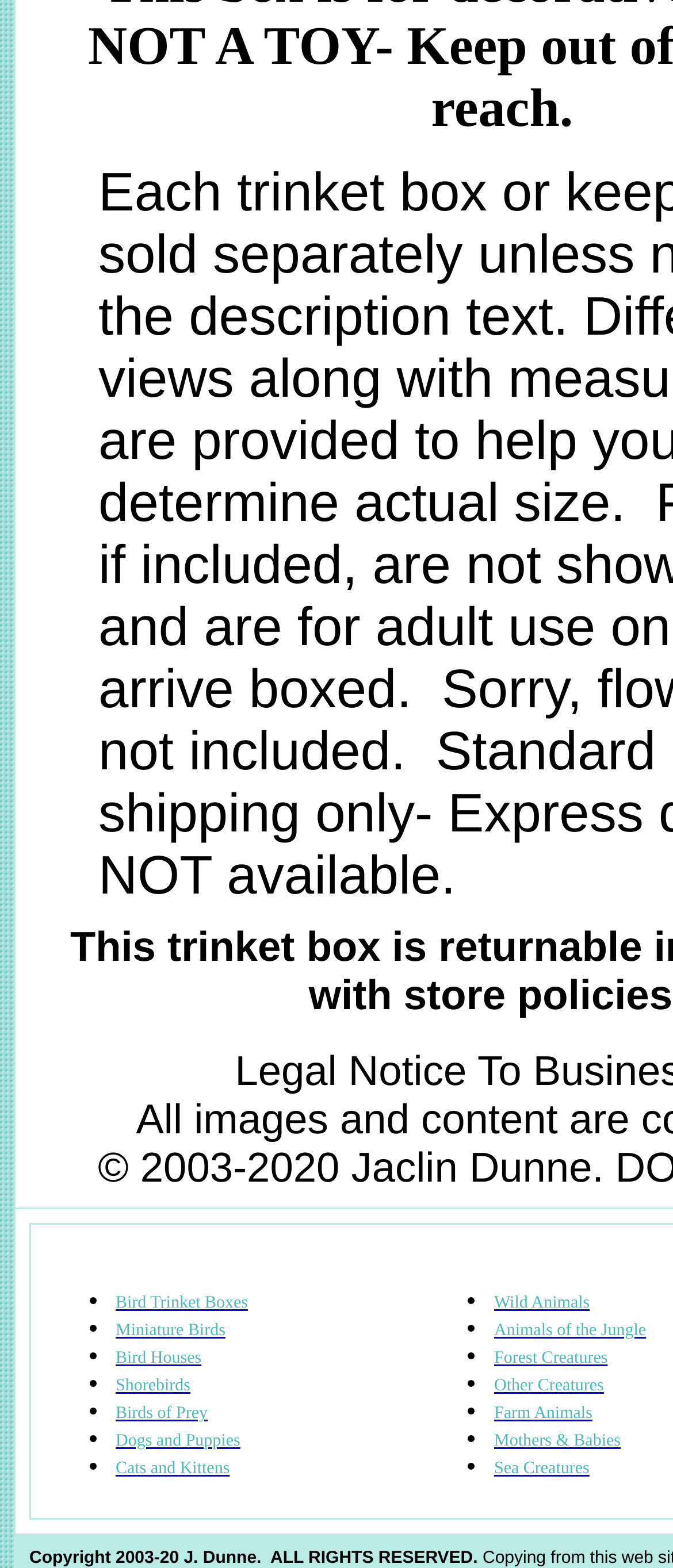Provide your answer in a single word or phrase: 
What is the last link in the second category?

Mothers & Babies